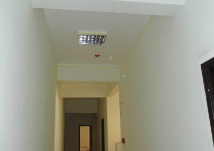Please answer the following question using a single word or phrase: 
How many doors are visible in the image?

Two